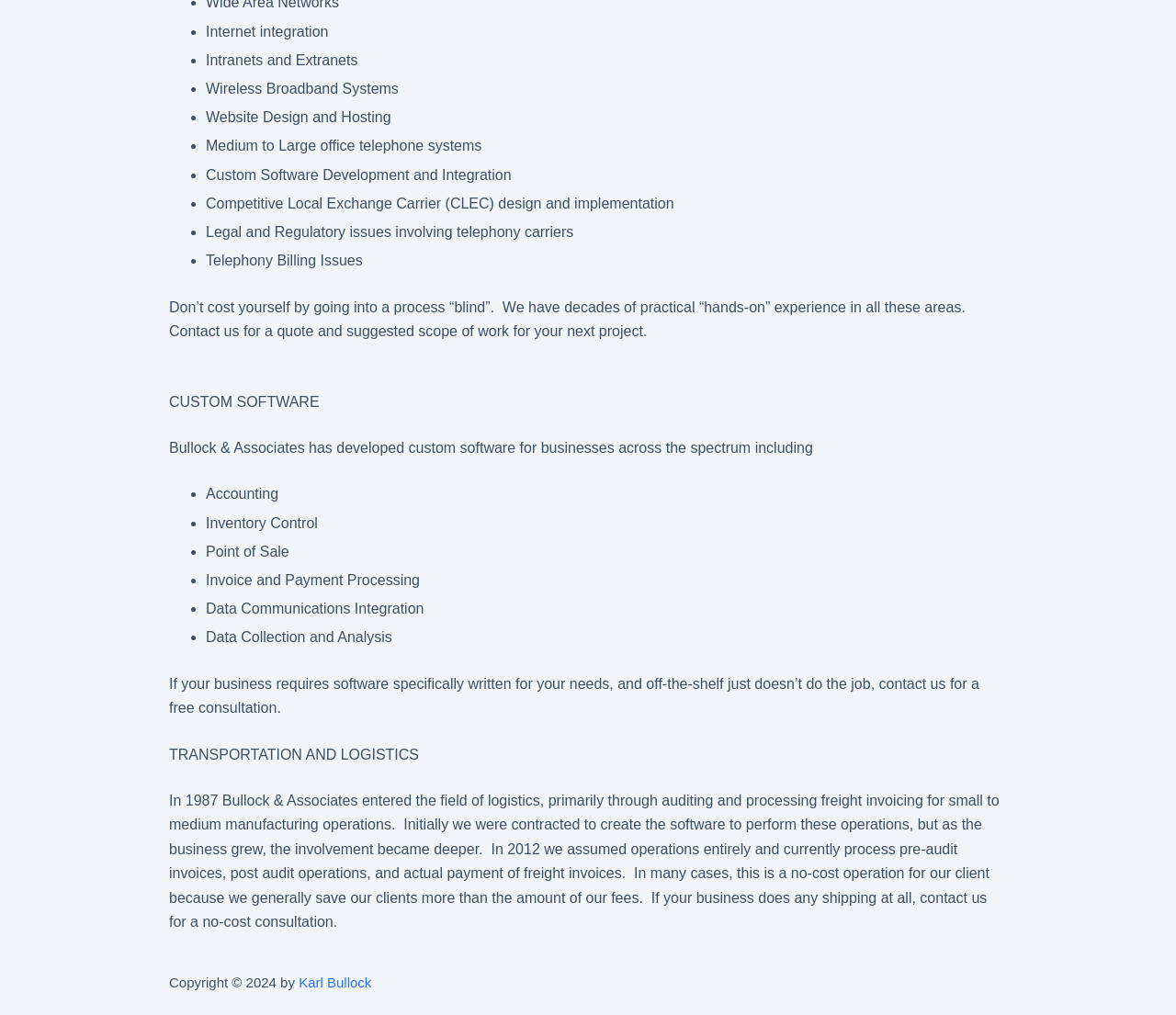Find the bounding box of the UI element described as: "Karl Bullock". The bounding box coordinates should be given as four float values between 0 and 1, i.e., [left, top, right, bottom].

[0.254, 0.96, 0.316, 0.976]